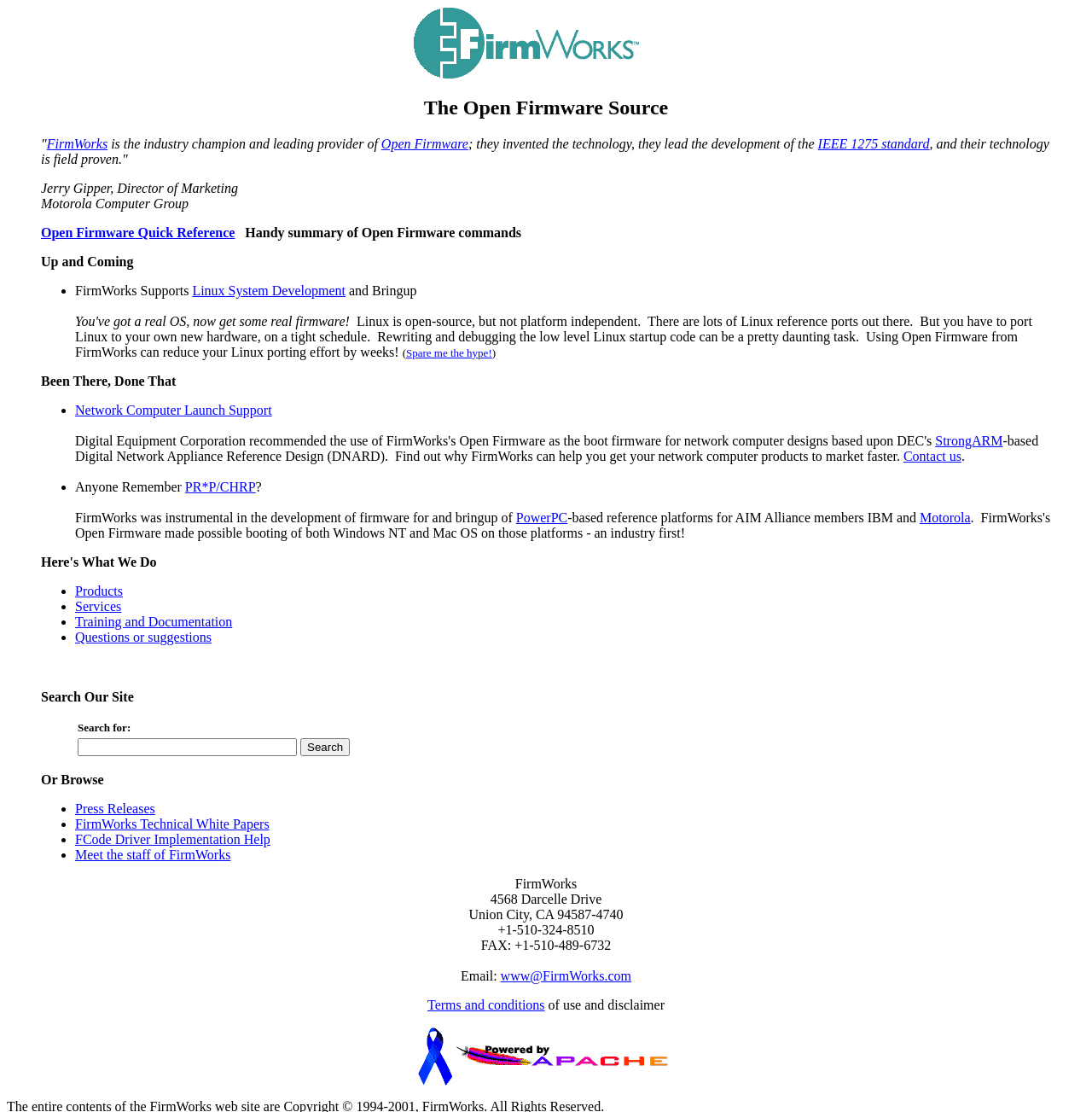Determine the bounding box of the UI component based on this description: "Open Firmware". The bounding box coordinates should be four float values between 0 and 1, i.e., [left, top, right, bottom].

[0.349, 0.123, 0.429, 0.136]